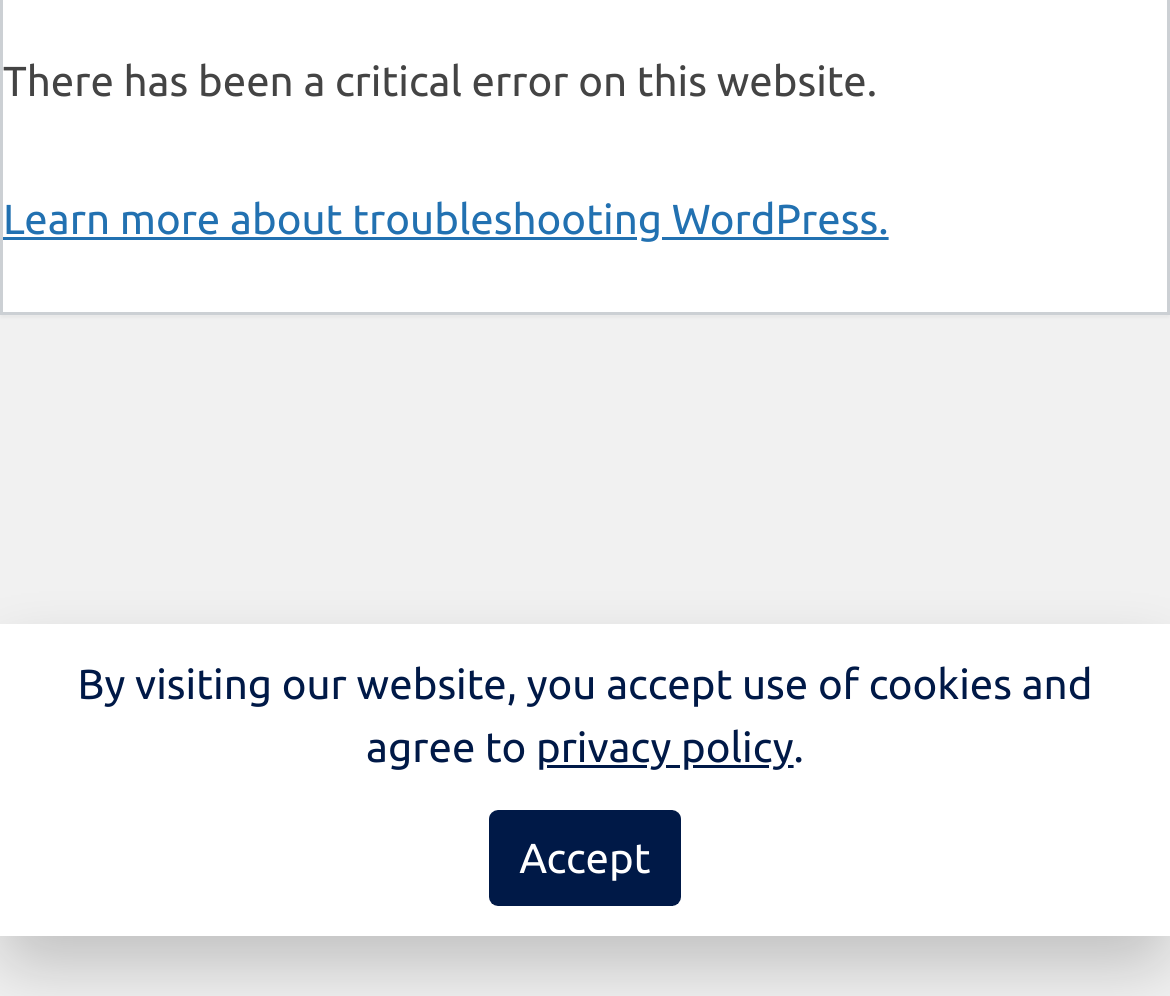Extract the bounding box coordinates for the UI element described as: "Phone number +18887532581".

None